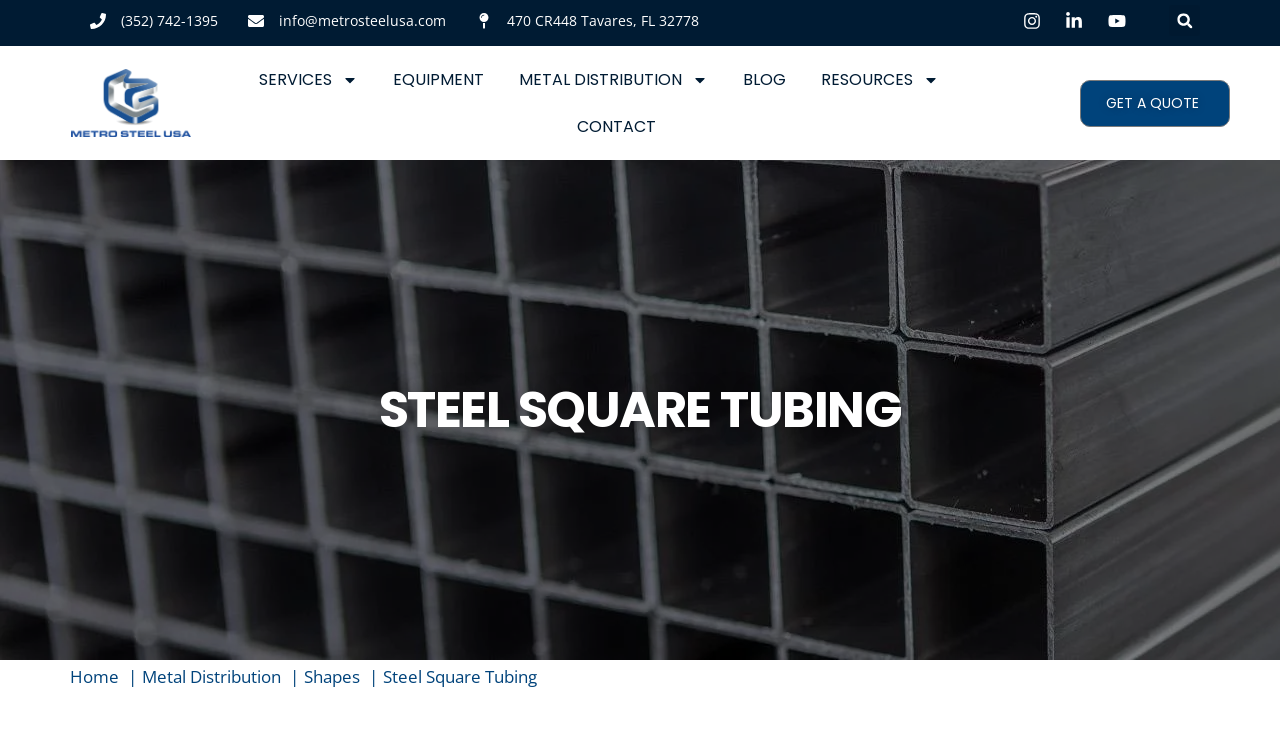Determine the bounding box coordinates of the region to click in order to accomplish the following instruction: "get a quote". Provide the coordinates as four float numbers between 0 and 1, specifically [left, top, right, bottom].

[0.844, 0.109, 0.961, 0.173]